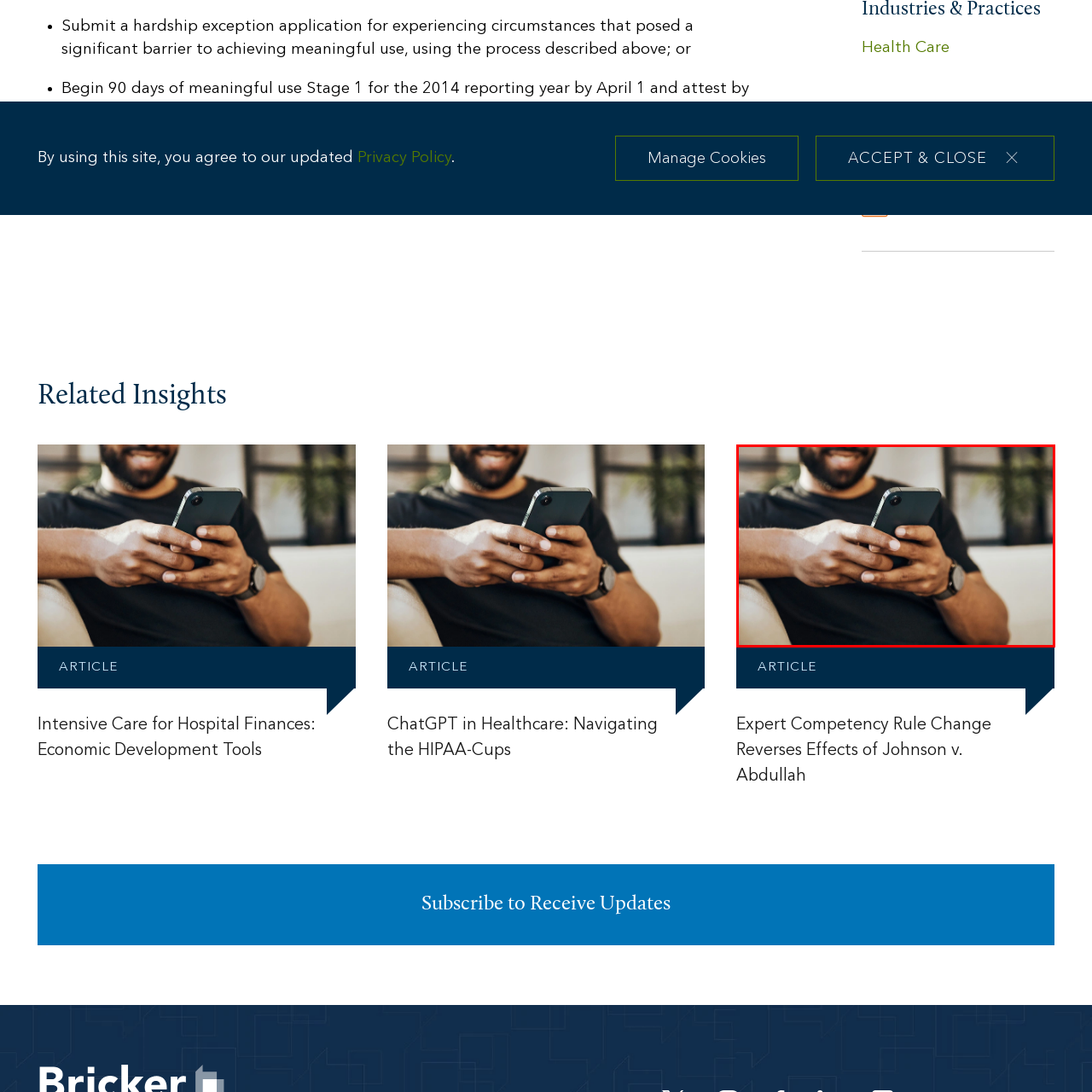Look at the area within the red bounding box, provide a one-word or phrase response to the following question: What type of atmosphere is suggested in the background?

Cozy